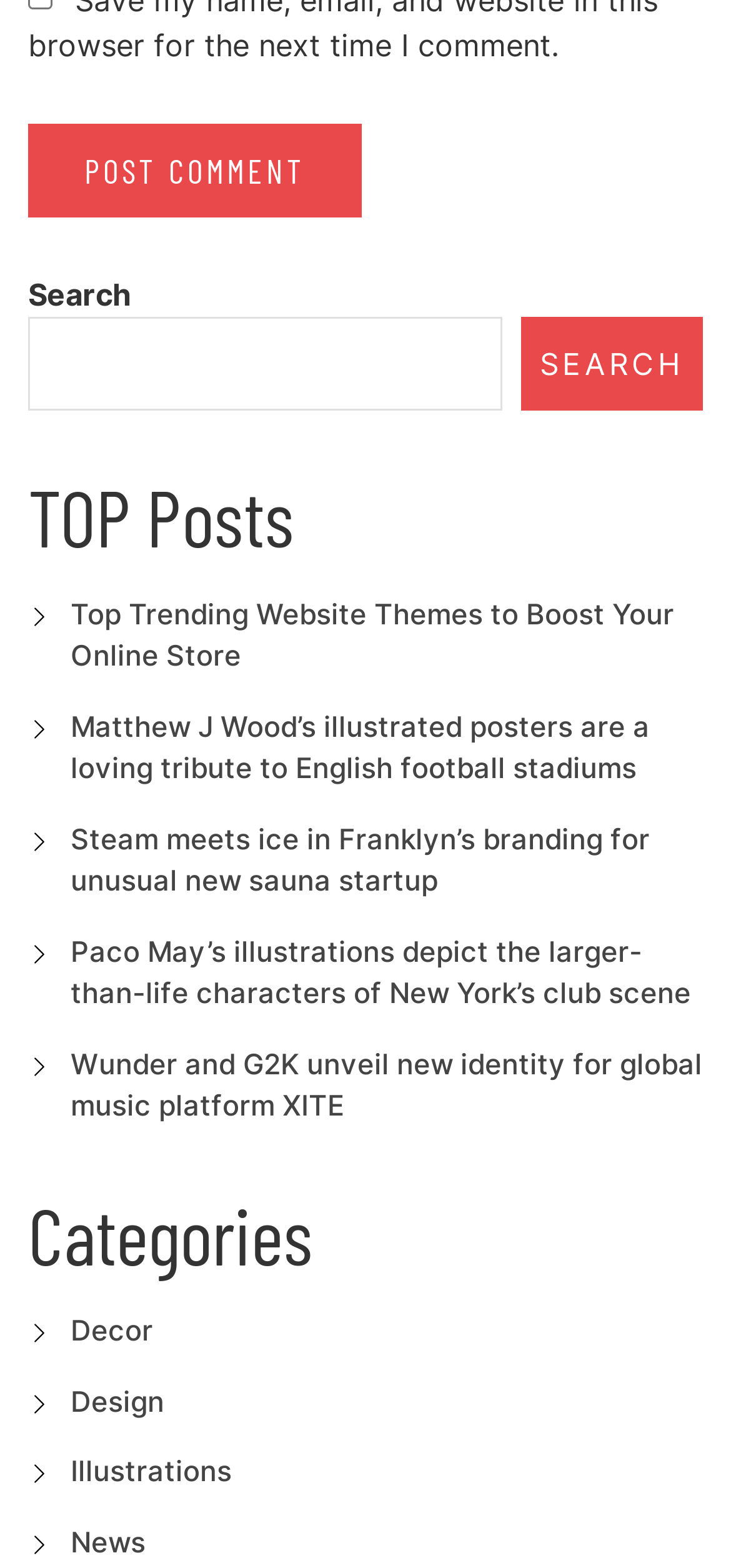Identify the bounding box coordinates of the clickable region necessary to fulfill the following instruction: "Search for something". The bounding box coordinates should be four float numbers between 0 and 1, i.e., [left, top, right, bottom].

[0.038, 0.202, 0.687, 0.262]